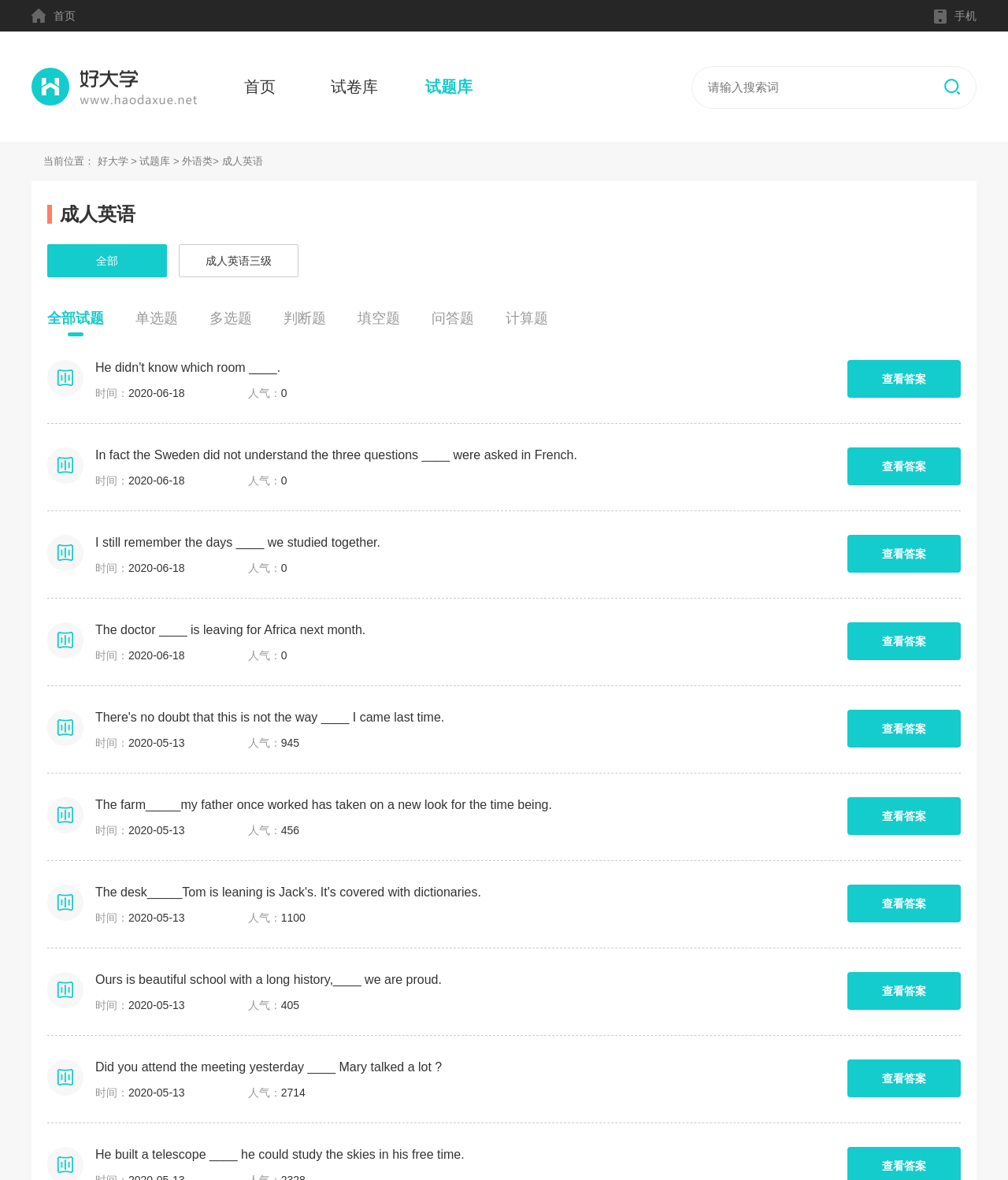Determine the bounding box coordinates for the HTML element mentioned in the following description: "全部试题". The coordinates should be a list of four floats ranging from 0 to 1, represented as [left, top, right, bottom].

[0.047, 0.255, 0.103, 0.285]